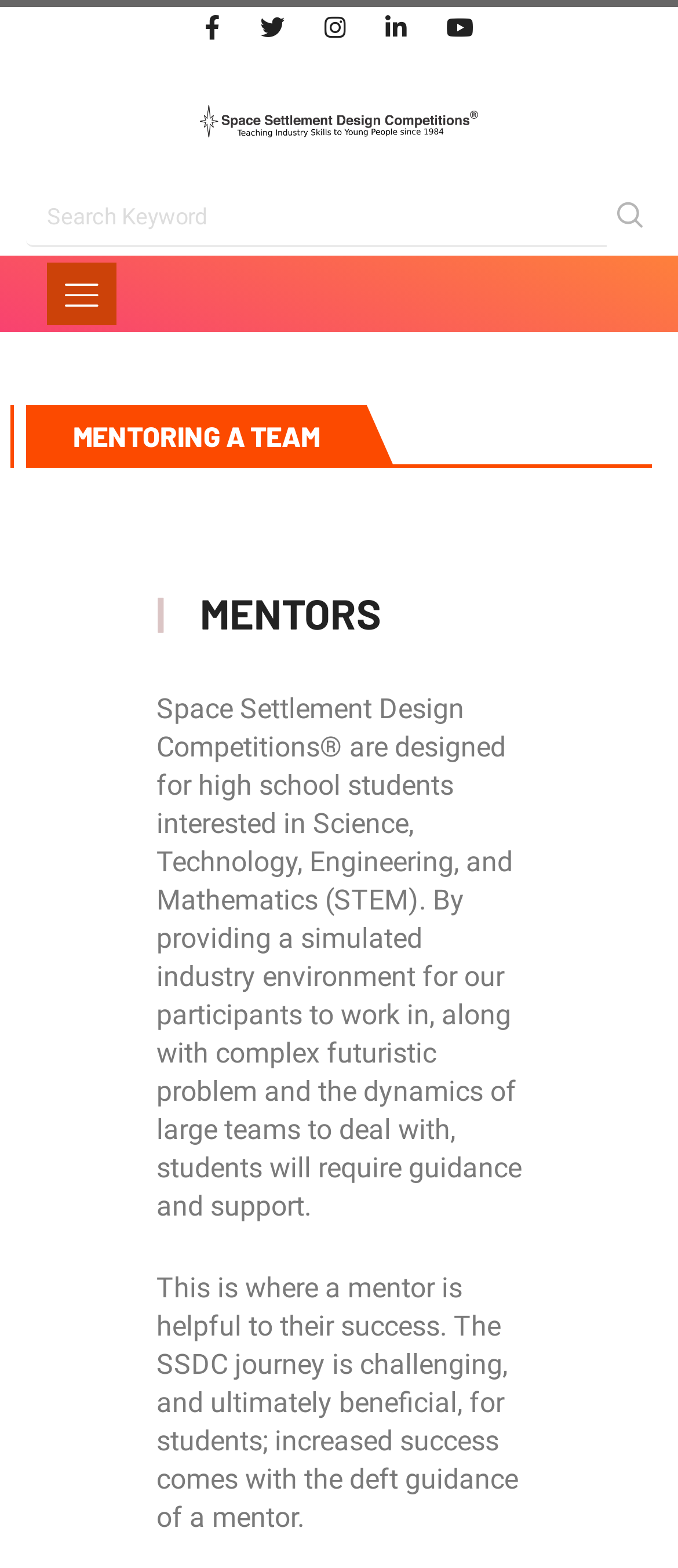How many social media links are present?
Based on the screenshot, answer the question with a single word or phrase.

5